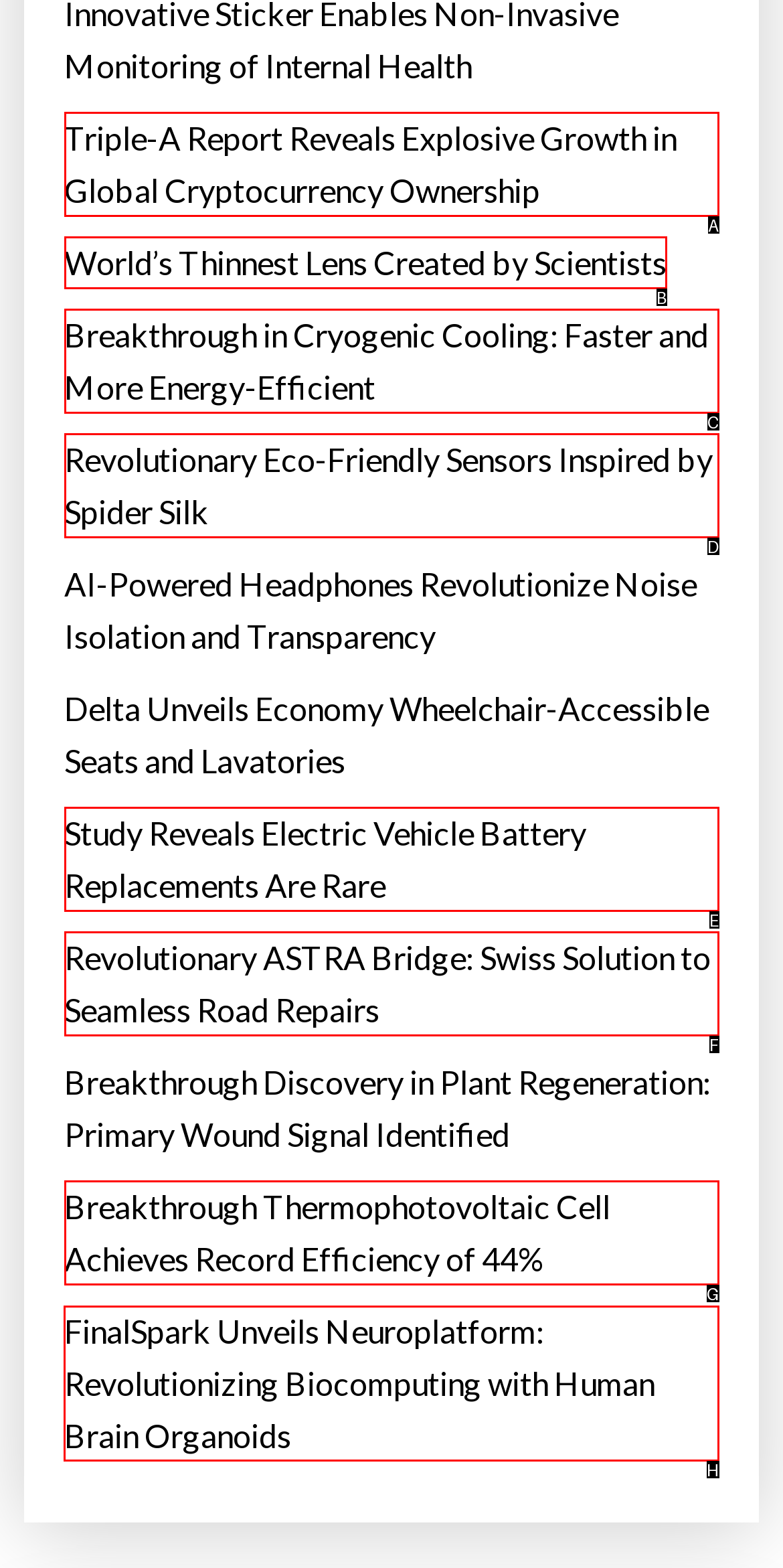Select the correct UI element to complete the task: Find out about the FinalSpark neuroplatform revolutionizing biocomputing
Please provide the letter of the chosen option.

H